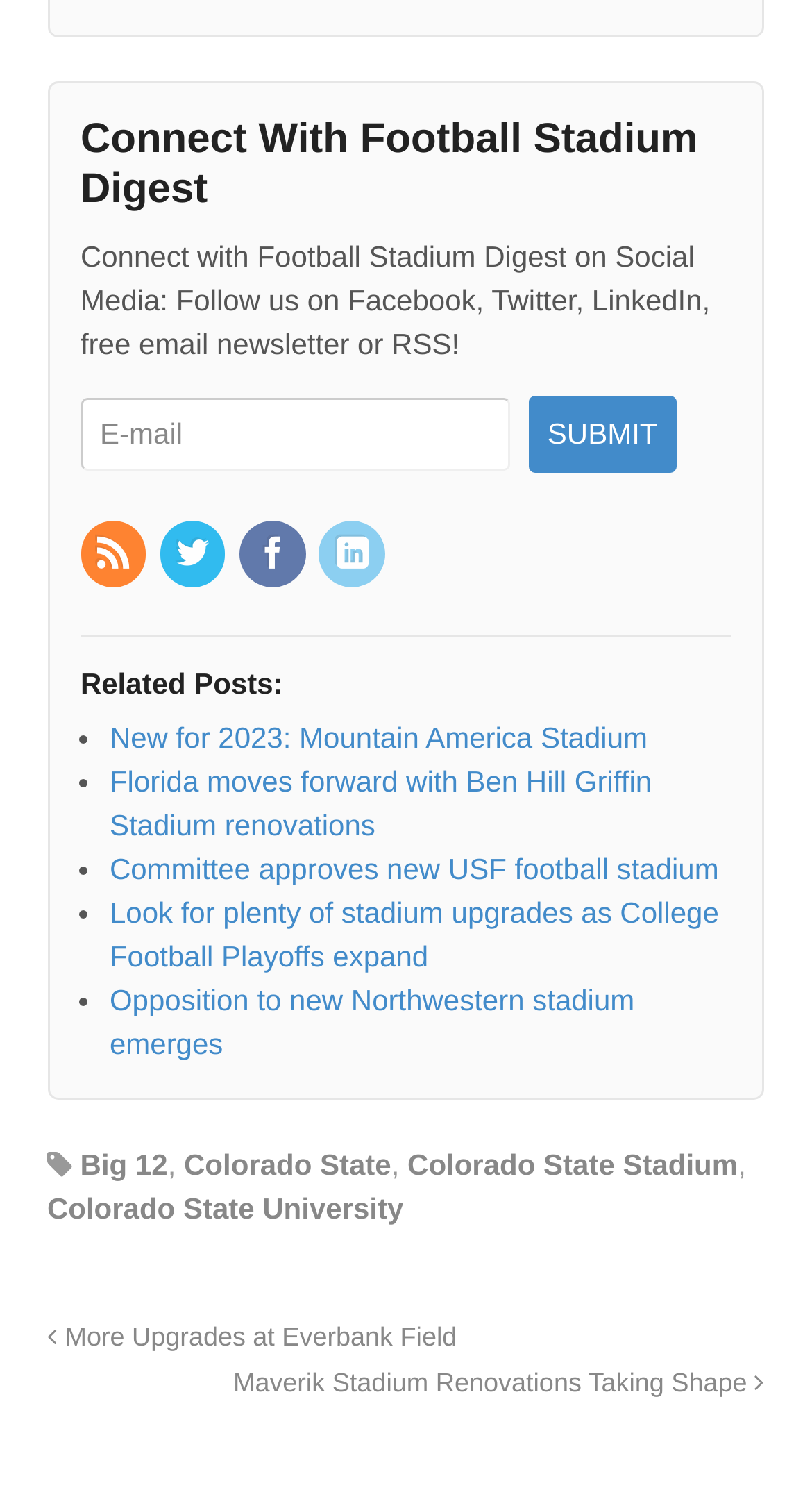Identify the bounding box coordinates of the region I need to click to complete this instruction: "Read about Mountain America Stadium".

[0.135, 0.483, 0.797, 0.505]